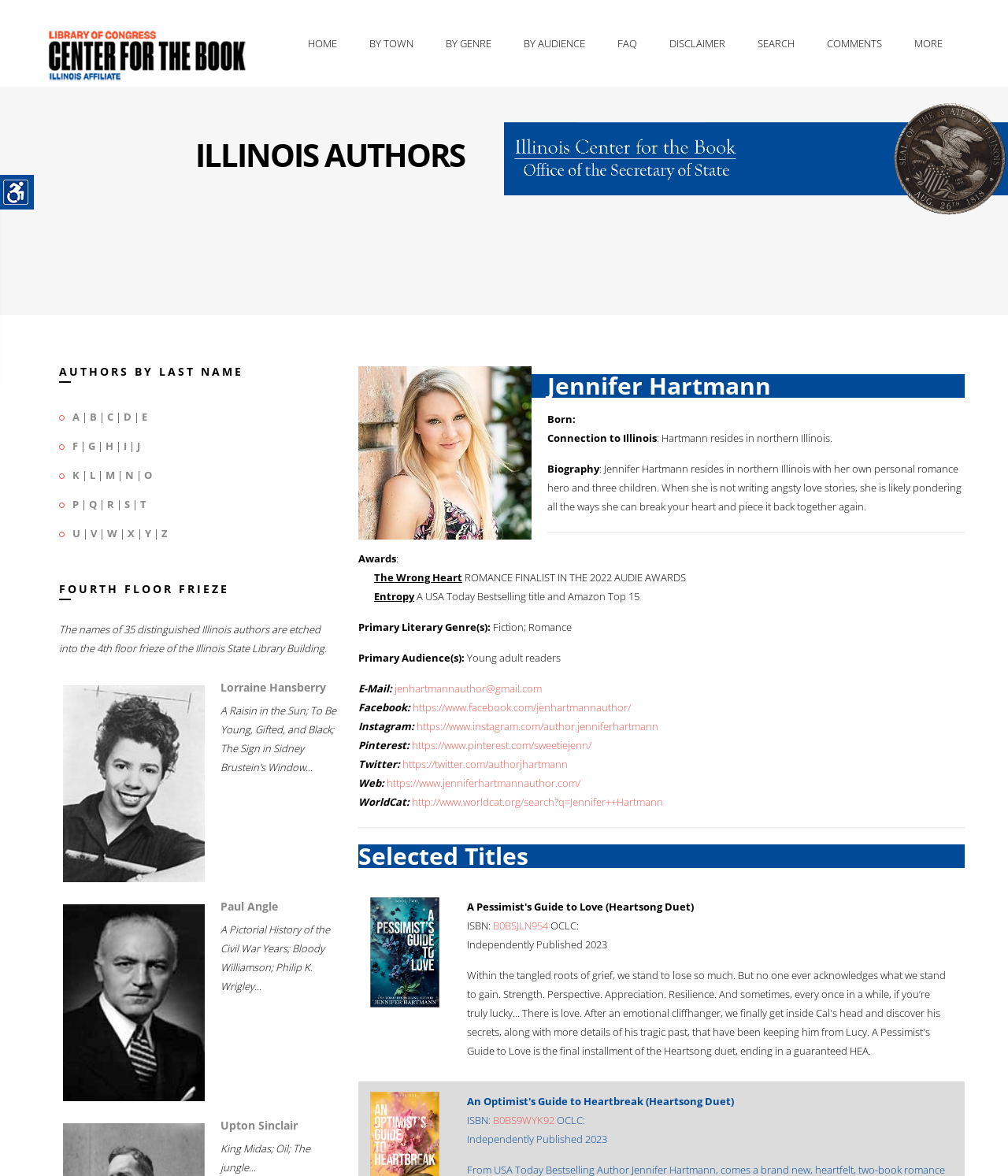How many books are listed under Jennifer Hartmann's awards?
Please answer the question with a detailed and comprehensive explanation.

I counted the number of books listed under Jennifer Hartmann's awards and found that there are two books mentioned: 'The Wrong Heart' and 'Entropy'.